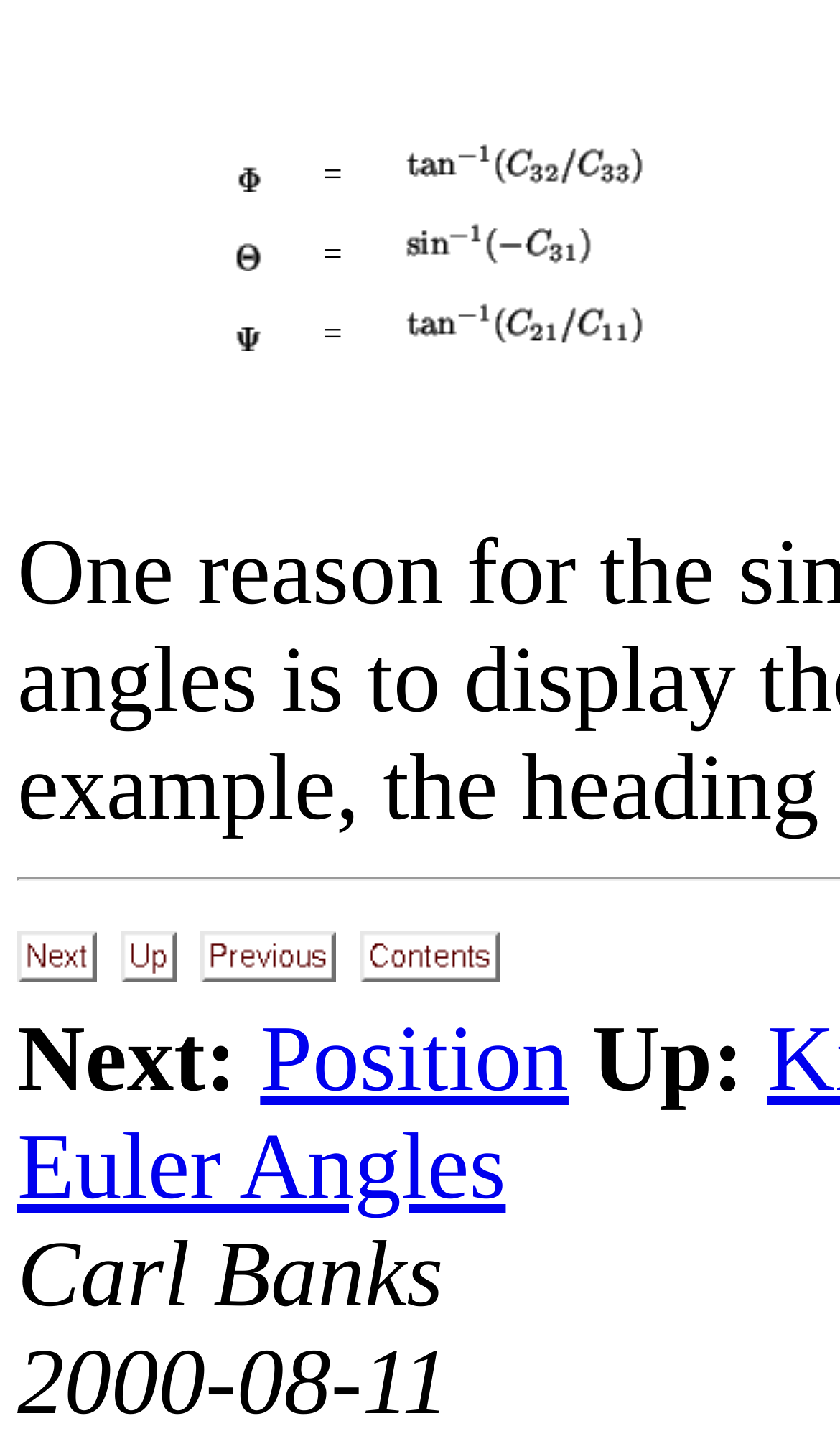Using the webpage screenshot and the element description Euler Angles, determine the bounding box coordinates. Specify the coordinates in the format (top-left x, top-left y, bottom-right x, bottom-right y) with values ranging from 0 to 1.

[0.021, 0.768, 0.602, 0.839]